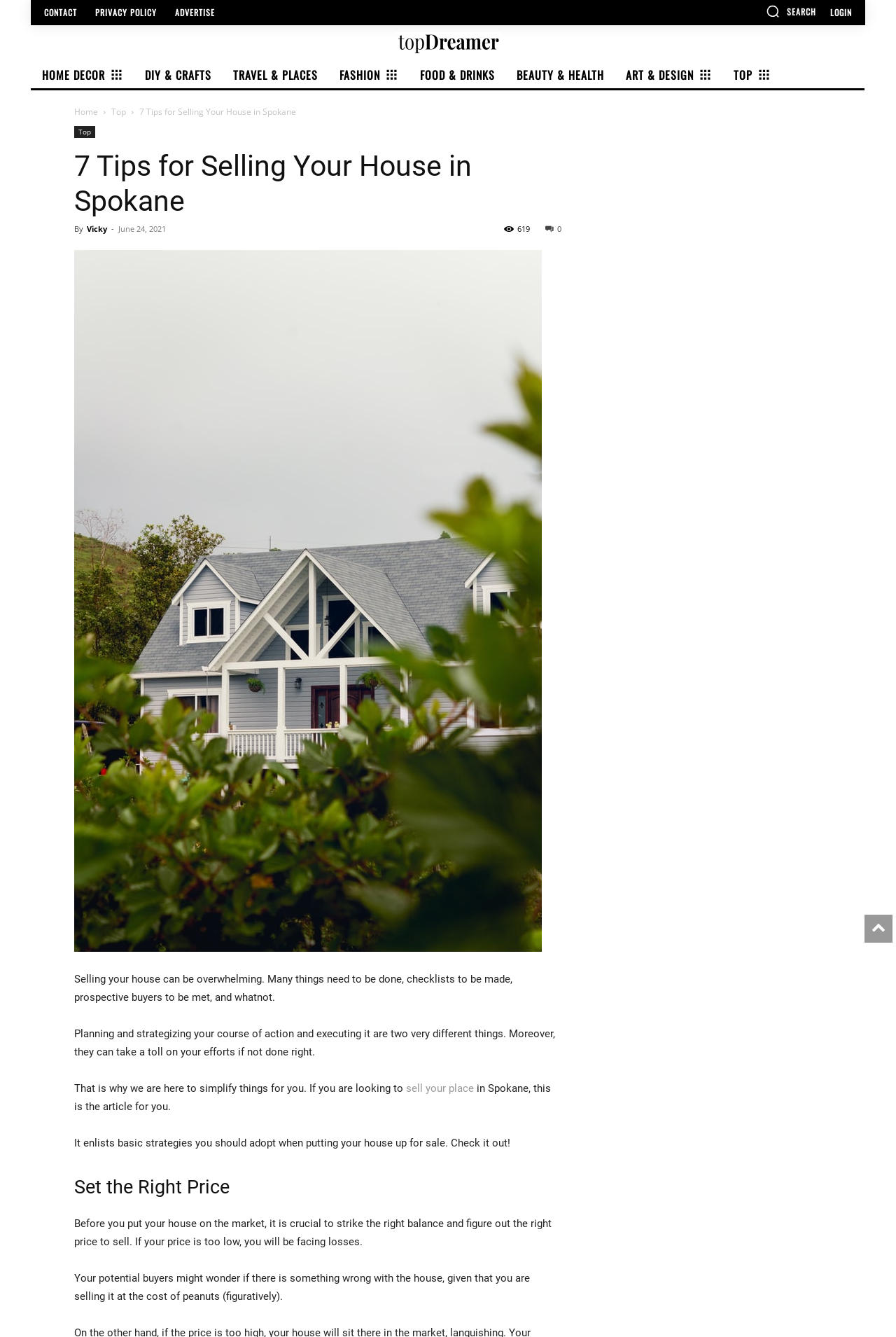Where is the house located?
Please provide a detailed and thorough answer to the question.

The location of the house is mentioned in the heading '7 Tips for Selling Your House in Spokane', which indicates that the article is specifically focused on selling a house in Spokane.